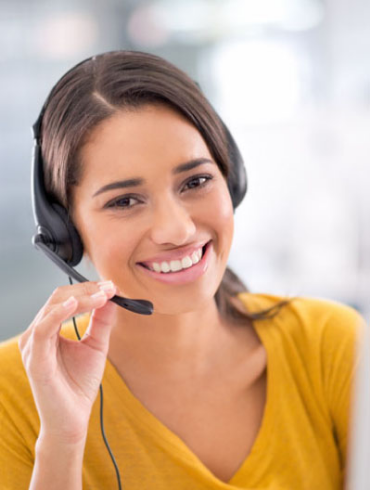Offer a detailed narrative of the image's content.

The image features a smiling woman wearing a headset, representing the essence of customer service expertise. She appears engaged and approachable, embodying the positive attitude and professionalism that are crucial in customer-facing roles. The soft focus and bright lighting in the background create a warm atmosphere that enhances the perception of a supportive and friendly service environment. This visual aligns with the themes discussed in the surrounding content, which emphasizes the importance of understanding customer dynamics and delivering exceptional service.